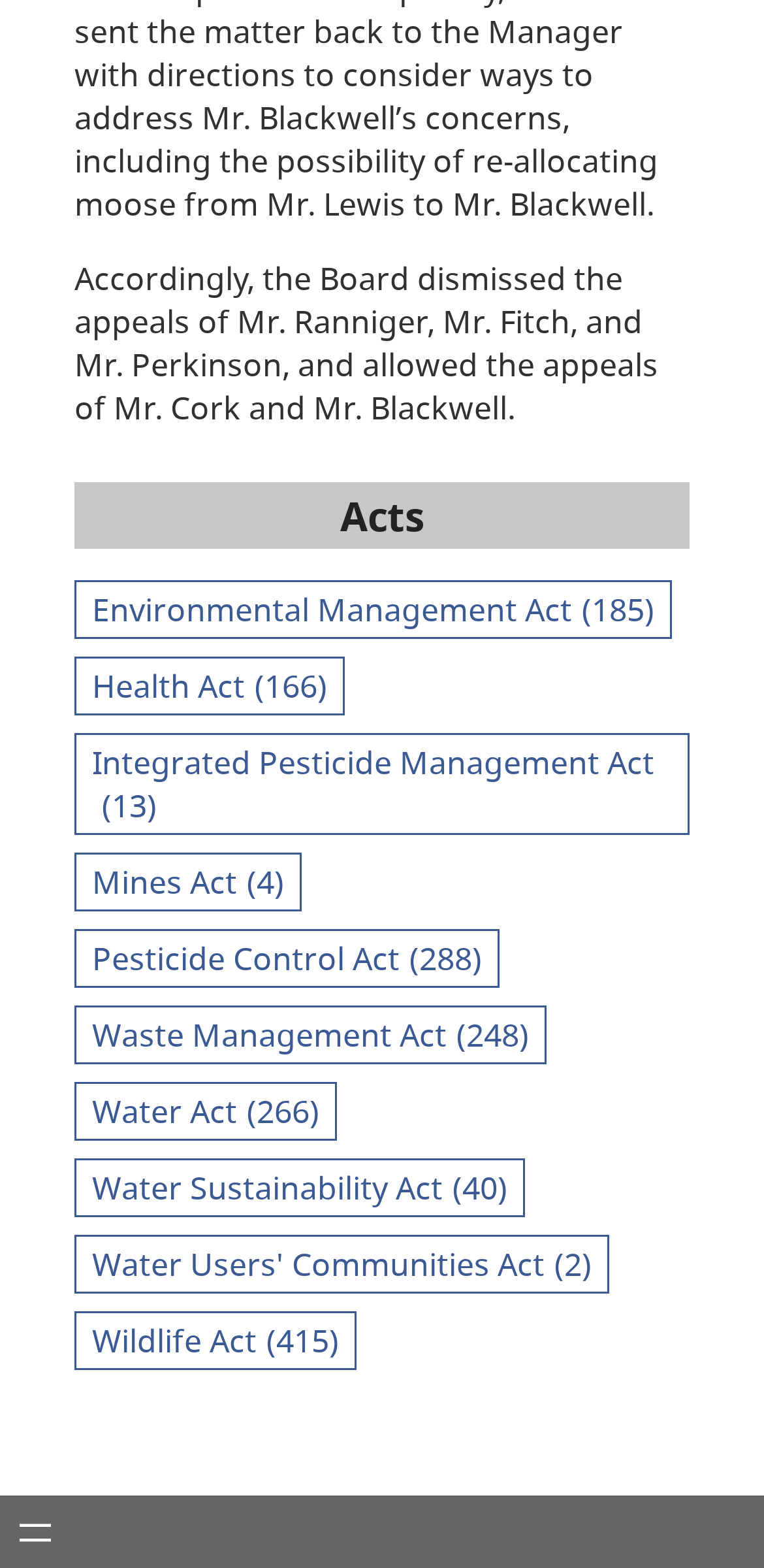Please predict the bounding box coordinates (top-left x, top-left y, bottom-right x, bottom-right y) for the UI element in the screenshot that fits the description: Waste Management Act (248)

[0.097, 0.642, 0.715, 0.679]